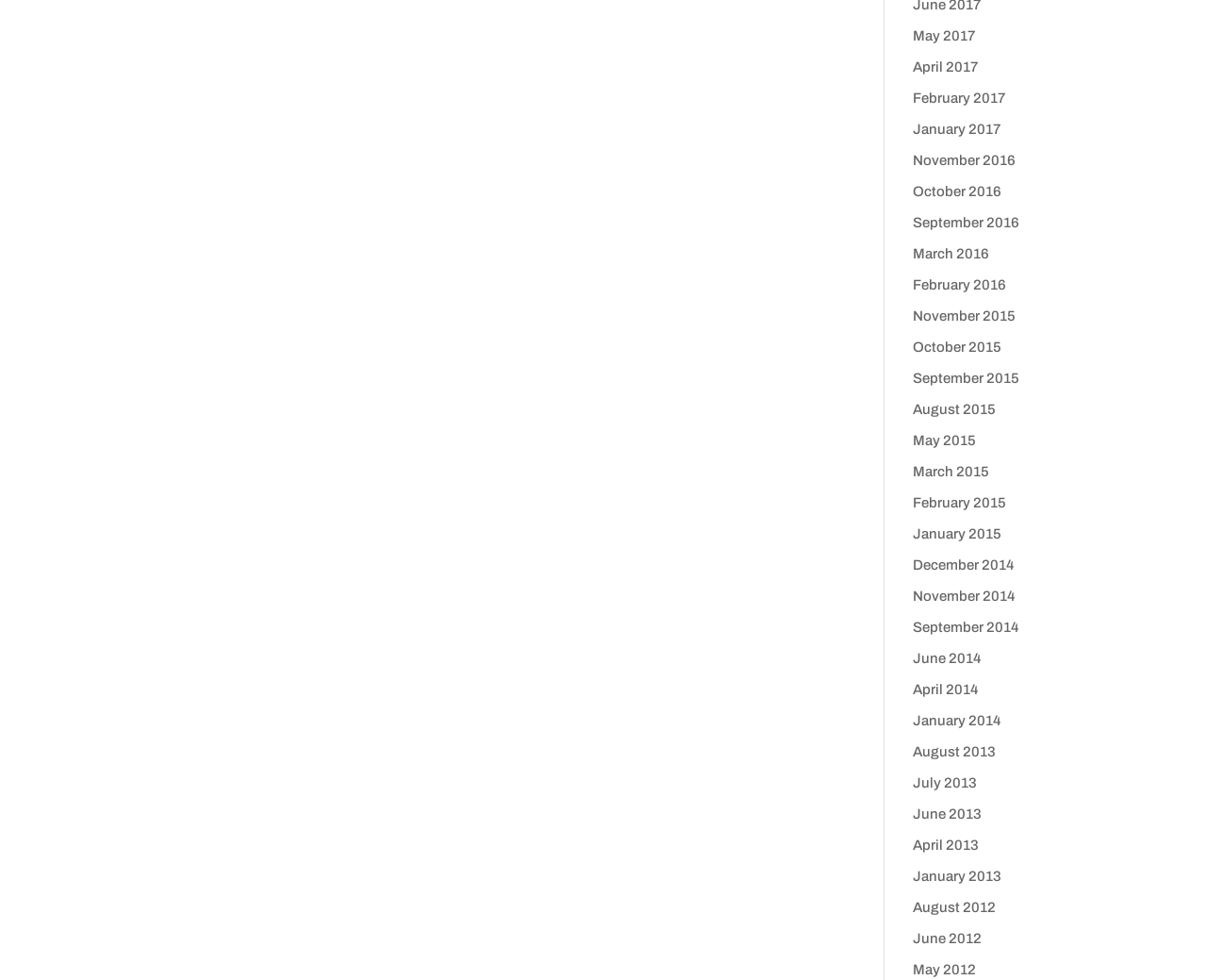Please locate the bounding box coordinates of the region I need to click to follow this instruction: "view April 2014".

[0.756, 0.696, 0.81, 0.712]